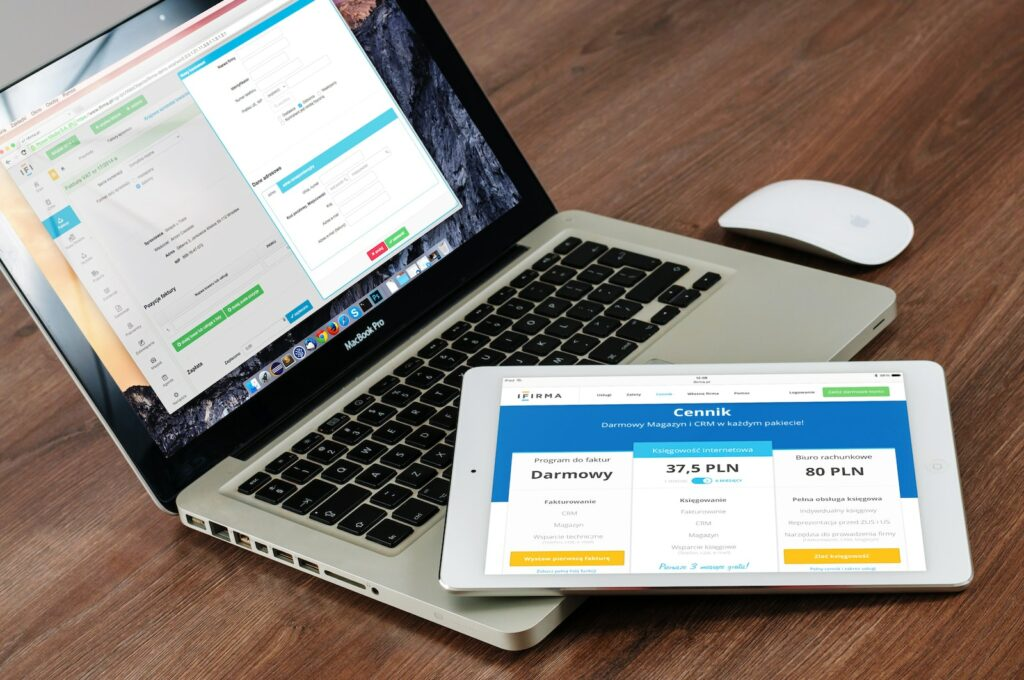Explain what the image portrays in a detailed manner.

The image showcases a MacBook Pro displaying a web interface alongside an iPad that appears to be presenting a pricing table for a service, likely related to e-commerce or business management. The MacBook screen features sections for "Payment History" and user input fields, suggesting a software setup for managing accounts or transactions. The iPad highlights a pricing schema, including terms like "Darmowy" and various prices in PLN, indicative of a service plan offering. The setup suggests a focus on streamlined e-commerce solutions, aligning with the overall theme of enhanced product page optimization through platforms like SalesForce Commerce Cloud. The use of modern devices reinforces the contemporary nature of digital business solutions.